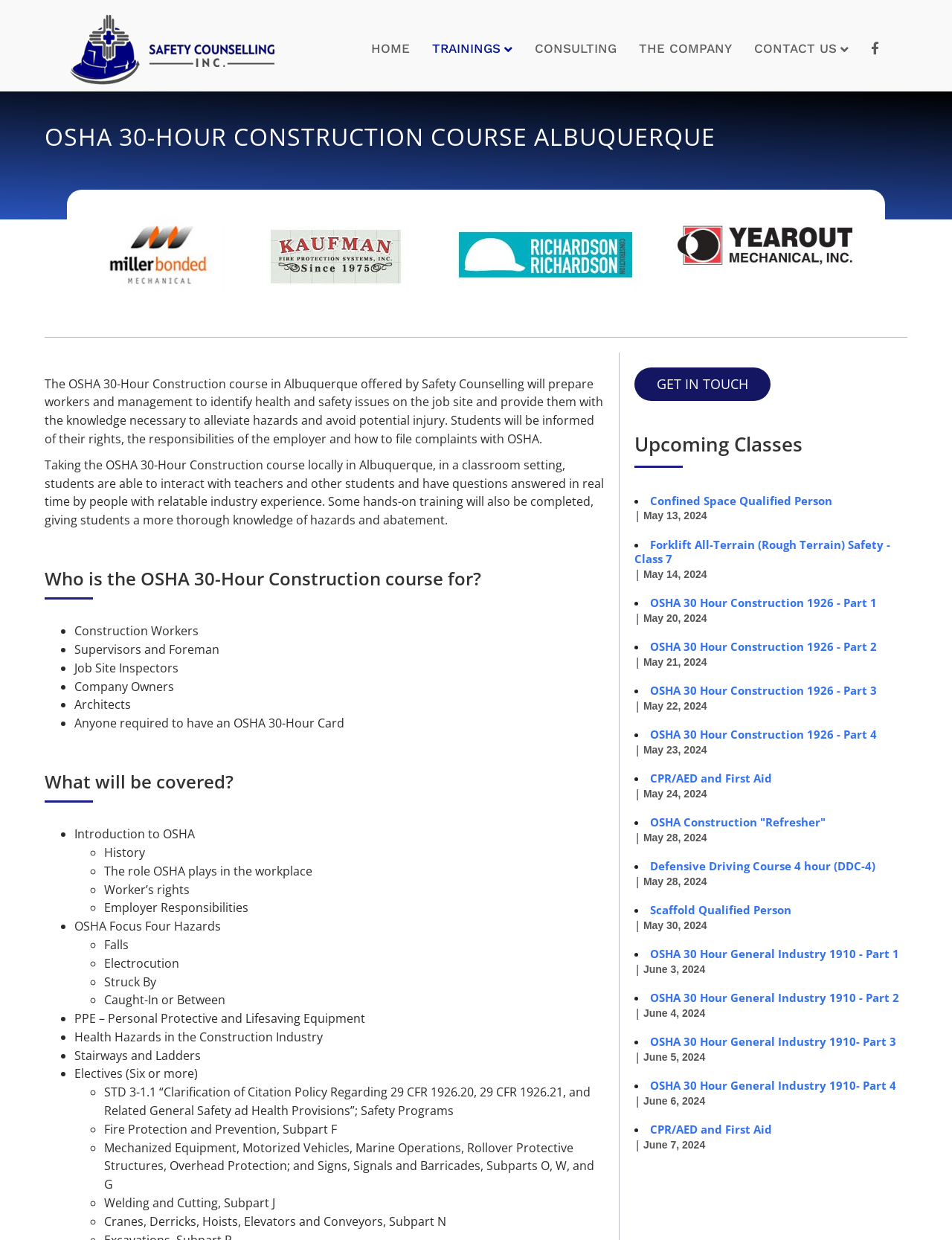Who is the course intended for?
Based on the image, give a one-word or short phrase answer.

Construction workers, supervisors, etc.